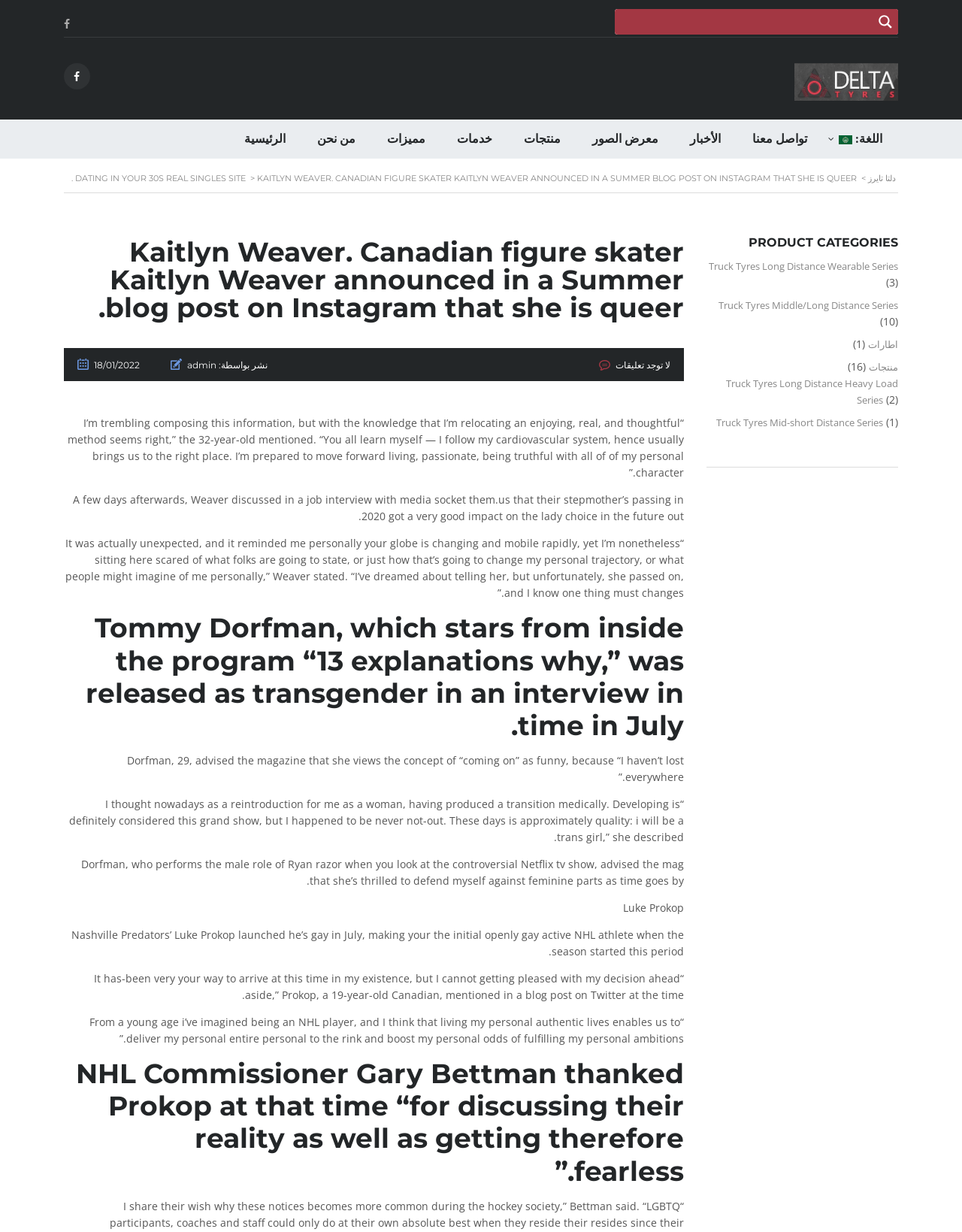Write an elaborate caption that captures the essence of the webpage.

This webpage is about Kaitlyn Weaver, a Canadian figure skater who announced that she is queer on Instagram. At the top of the page, there is a search form with a search input box and a search icon. Below the search form, there are several links to different sections of the website, including the homepage, about us, features, services, products, photo gallery, news, and contact us.

To the right of these links, there is a logo with the text "شعار" and an image. Above the logo, there is a small icon with the text "\uf09a". Below the logo, there is another link to the website's language selection, which is currently set to Arabic.

The main content of the page is a news article about Kaitlyn Weaver's announcement. The article is divided into several paragraphs, with headings and static text. The article quotes Weaver's statement, where she expresses her relief and happiness about coming out.

Below the article, there are several other news articles and quotes from other celebrities, including Tommy Dorfman, who stars in the TV show "13 Reasons Why", and Luke Prokop, a Canadian hockey player who came out as gay.

On the right side of the page, there is a complementary section with a heading "PRODUCT CATEGORIES" and several links to different product categories, including truck tires and other products. Each link has a number in parentheses, indicating the number of products in that category.

At the bottom of the page, there is a small image with the text "دلتا تايرز" and a link to the website's homepage.